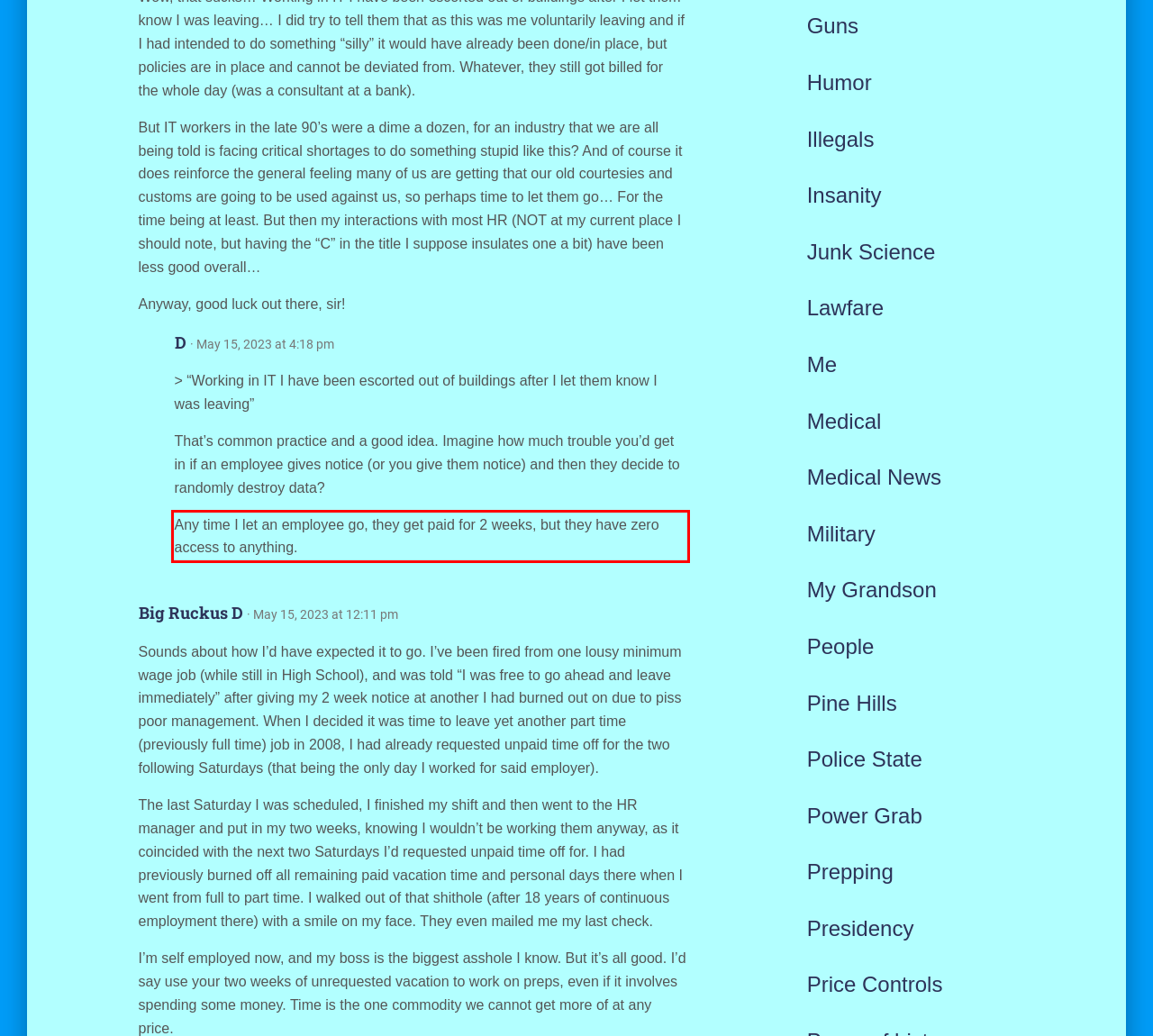You have a screenshot of a webpage with a red bounding box. Identify and extract the text content located inside the red bounding box.

Any time I let an employee go, they get paid for 2 weeks, but they have zero access to anything.